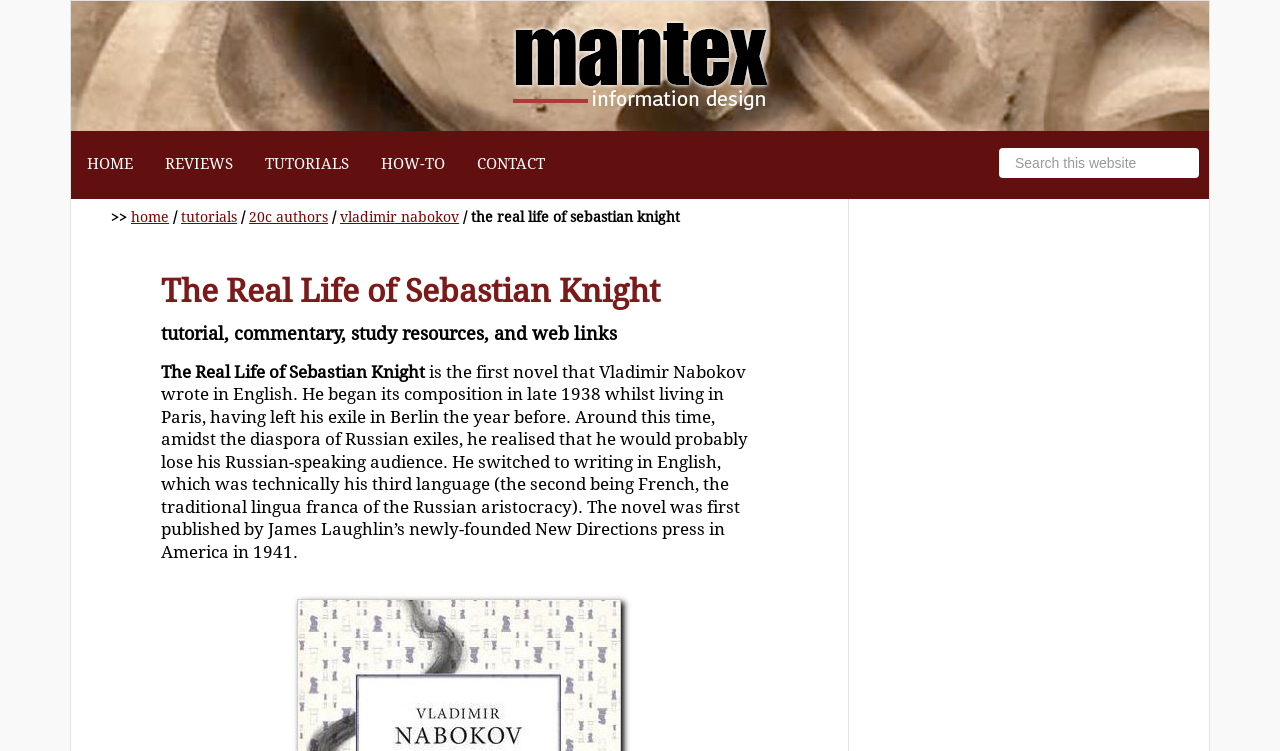Find the bounding box coordinates of the element I should click to carry out the following instruction: "Go to HOME page".

[0.055, 0.174, 0.116, 0.264]